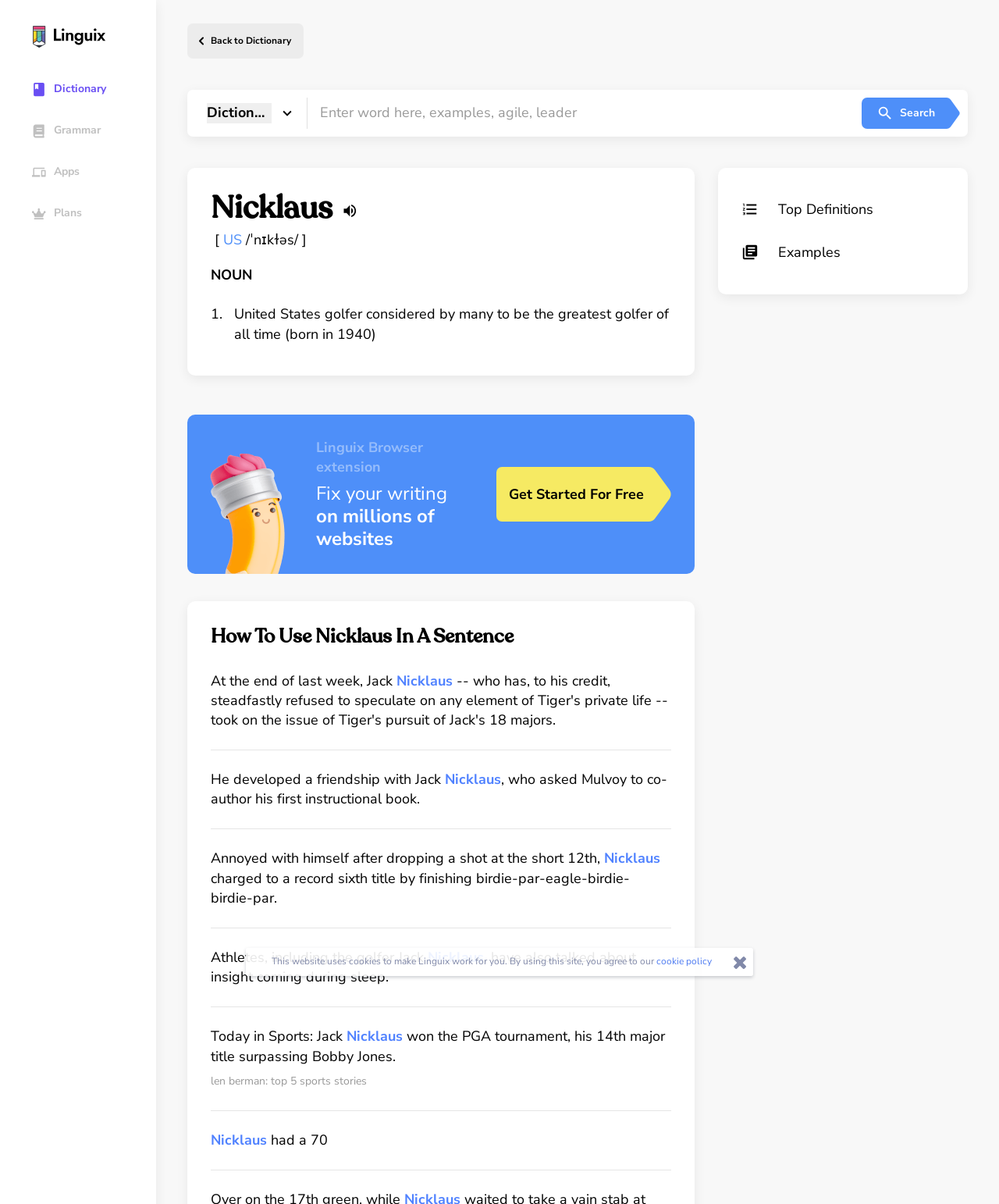Determine the bounding box coordinates of the section to be clicked to follow the instruction: "Search for a word". The coordinates should be given as four float numbers between 0 and 1, formatted as [left, top, right, bottom].

[0.308, 0.086, 0.862, 0.102]